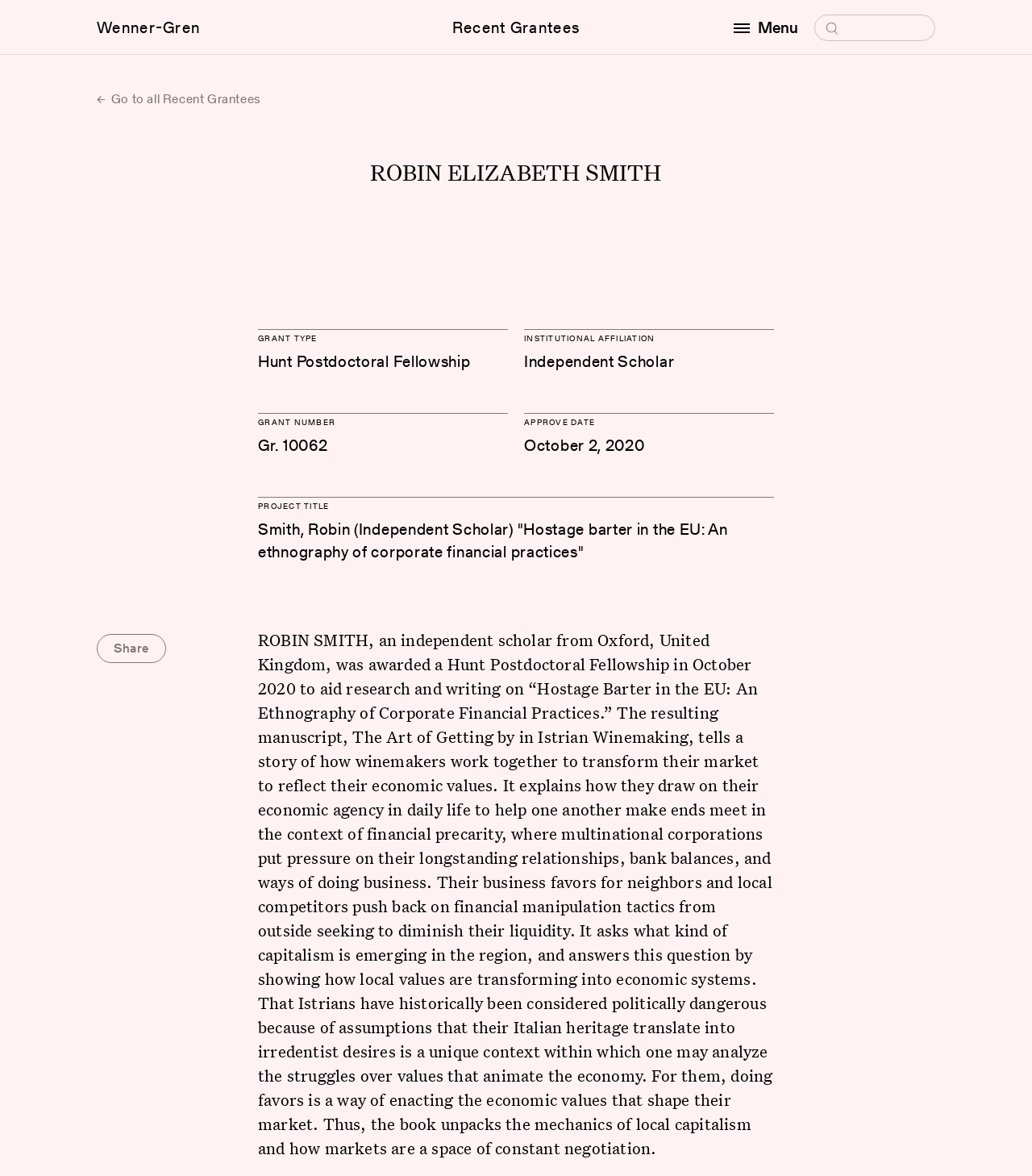What is the name of the foundation associated with Robin Elizabeth Smith?
Please respond to the question with as much detail as possible.

I found the answer by looking at the top navigation bar and finding the link 'Wenner-Gren'.